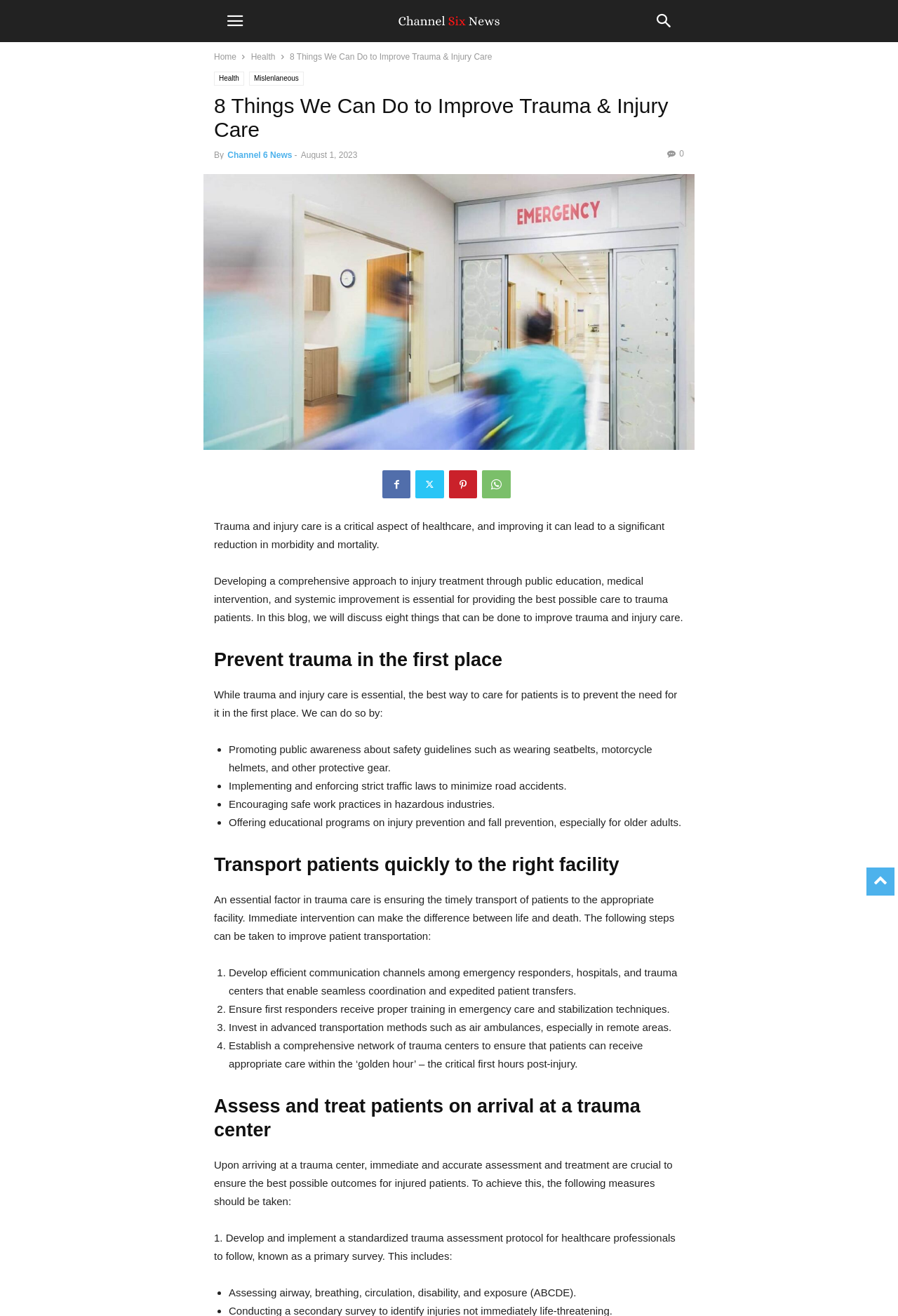What is one way to prevent trauma in the first place?
Could you answer the question in a detailed manner, providing as much information as possible?

The article suggests that one way to prevent trauma in the first place is by promoting public awareness about safety guidelines, such as wearing seatbelts, motorcycle helmets, and other protective gear, which can help reduce the incidence of trauma and injury.